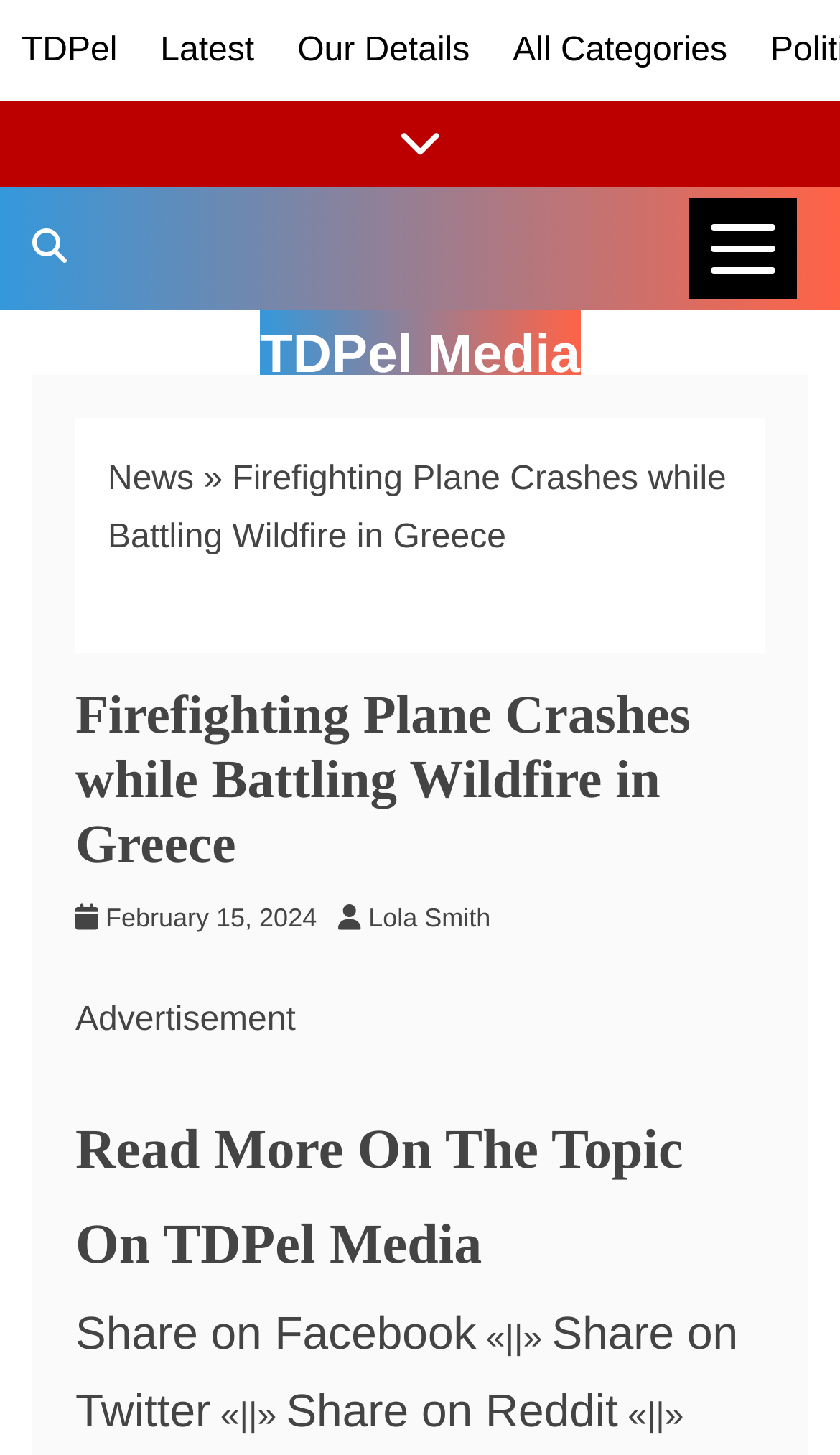Locate the bounding box coordinates of the element to click to perform the following action: 'Click on DrivingTips'. The coordinates should be given as four float values between 0 and 1, in the form of [left, top, right, bottom].

None